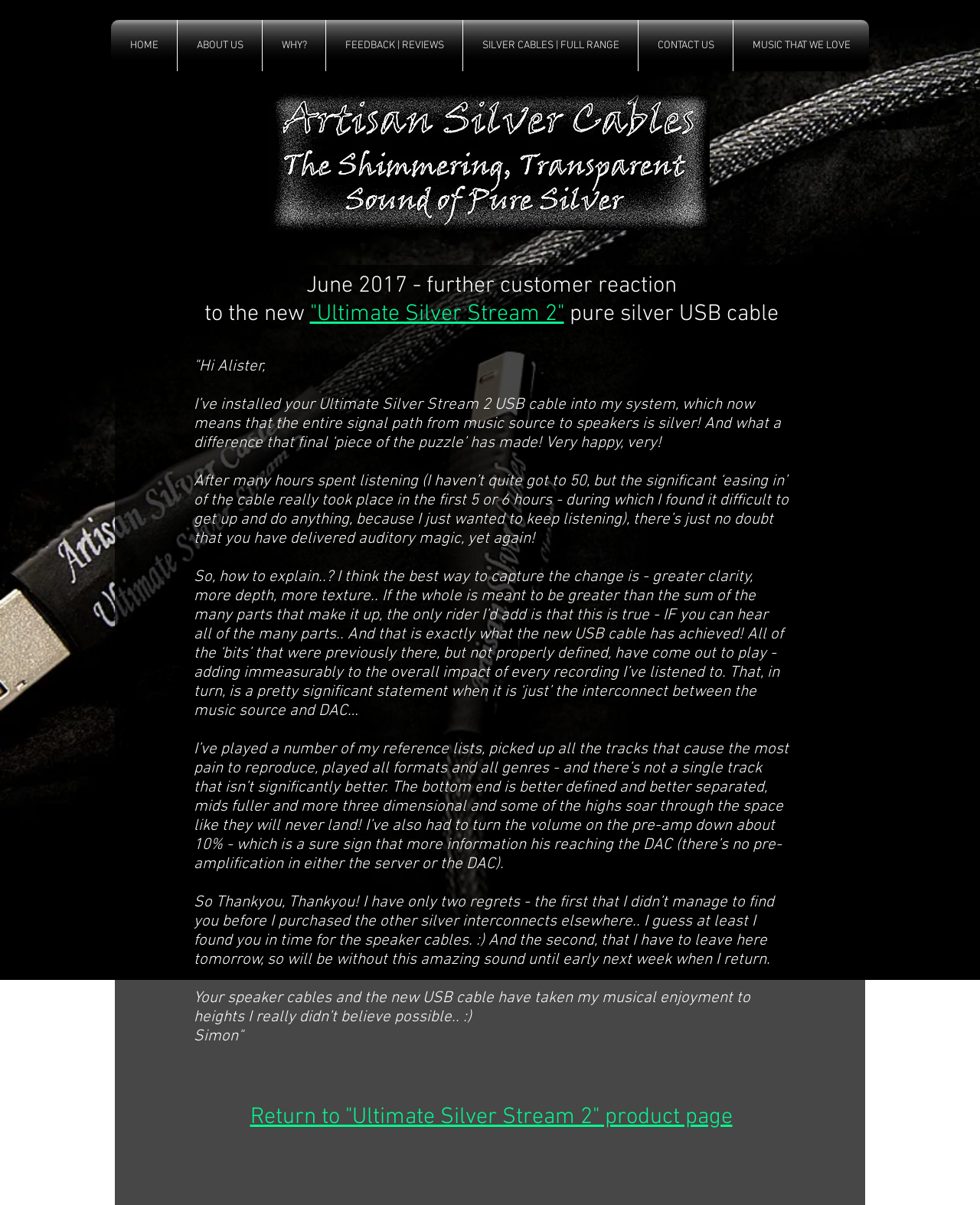Can you find the bounding box coordinates for the element to click on to achieve the instruction: "View the 'Ultimate Silver Stream 2' product page"?

[0.316, 0.249, 0.575, 0.273]